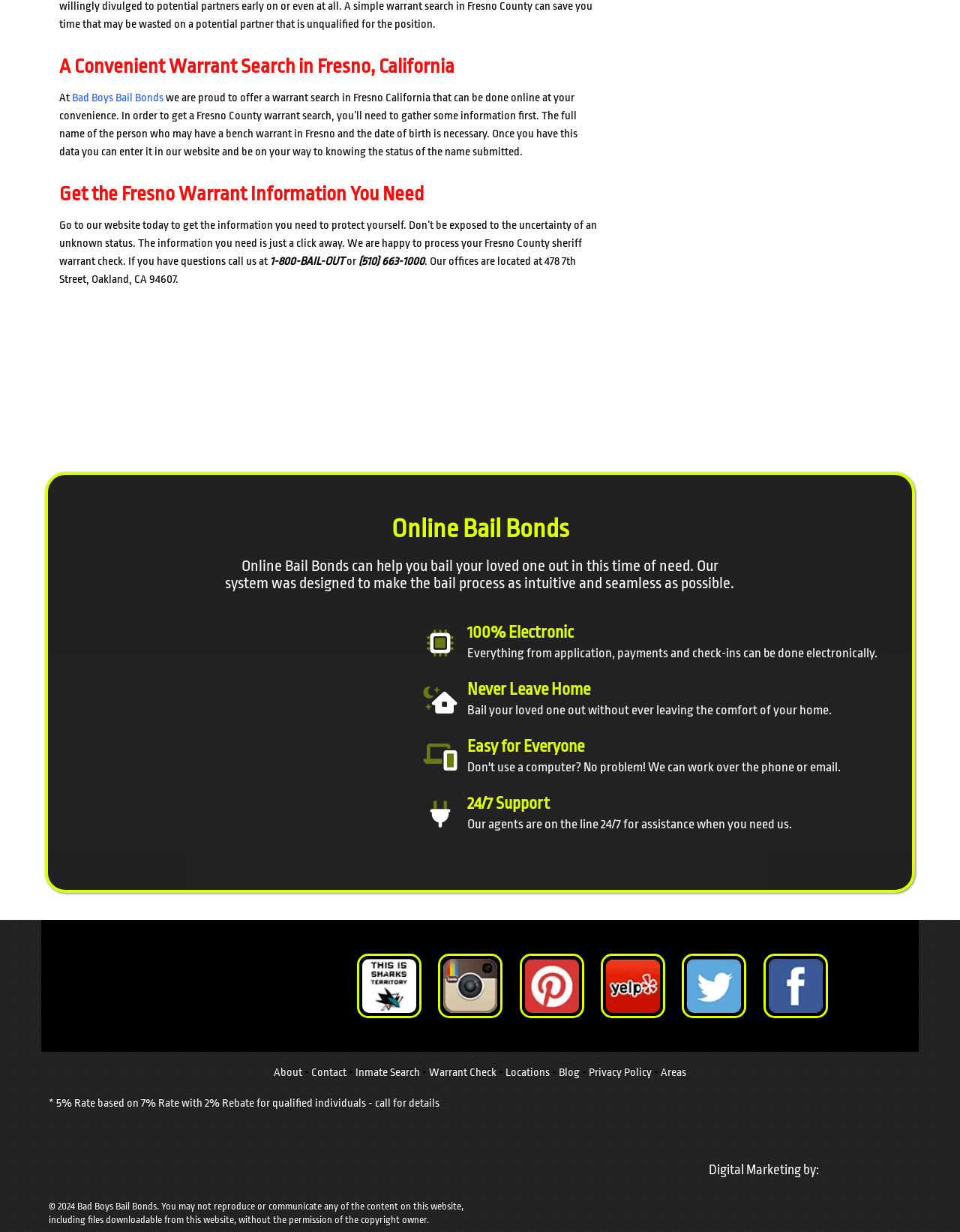Using the provided element description, identify the bounding box coordinates as (top-left x, top-left y, bottom-right x, bottom-right y). Ensure all values are between 0 and 1. Description: Digital Marketing by:

[0.738, 0.904, 0.957, 0.995]